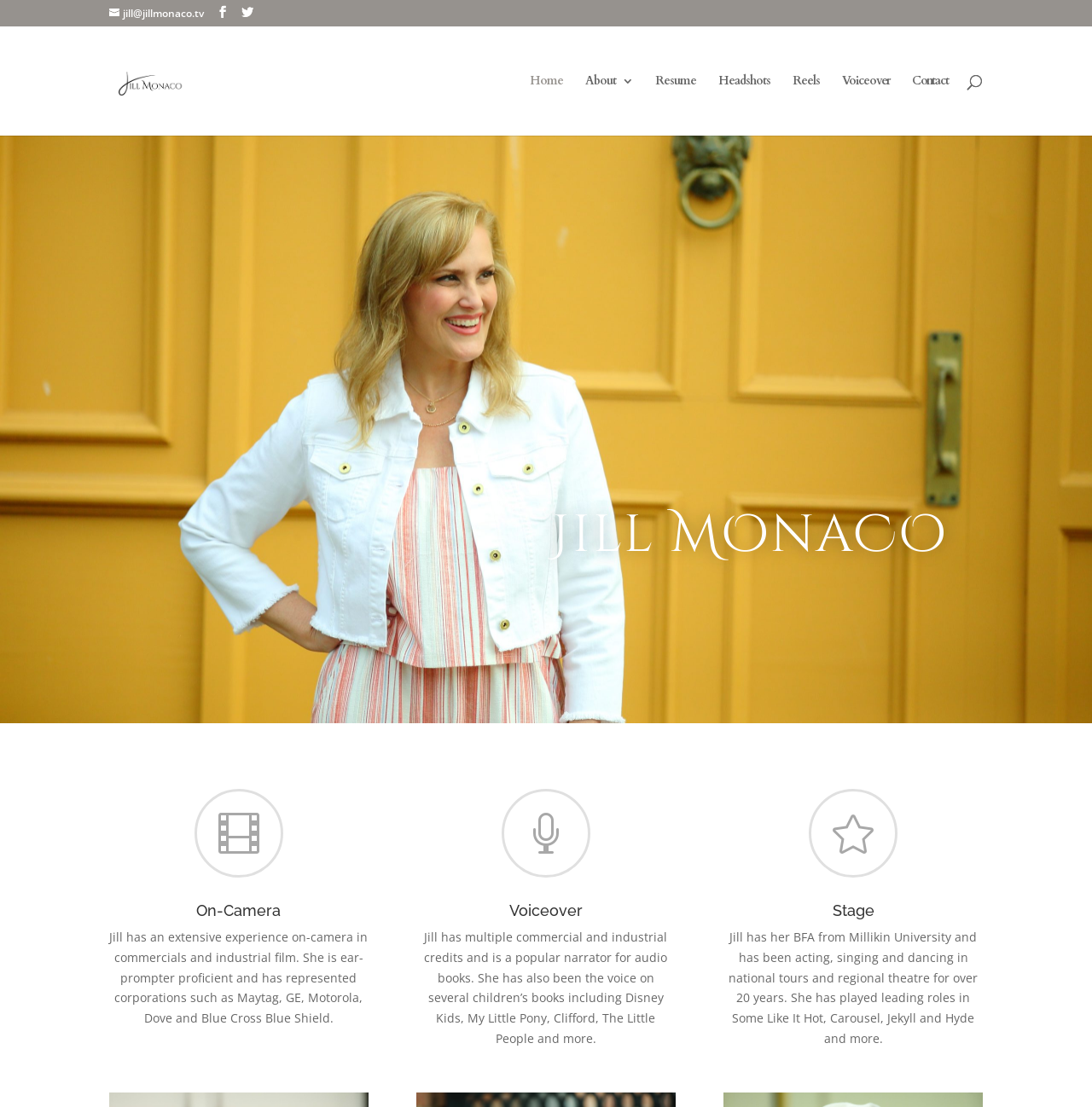Pinpoint the bounding box coordinates of the clickable area needed to execute the instruction: "Click the On-Camera link". The coordinates should be specified as four float numbers between 0 and 1, i.e., [left, top, right, bottom].

[0.18, 0.814, 0.257, 0.831]